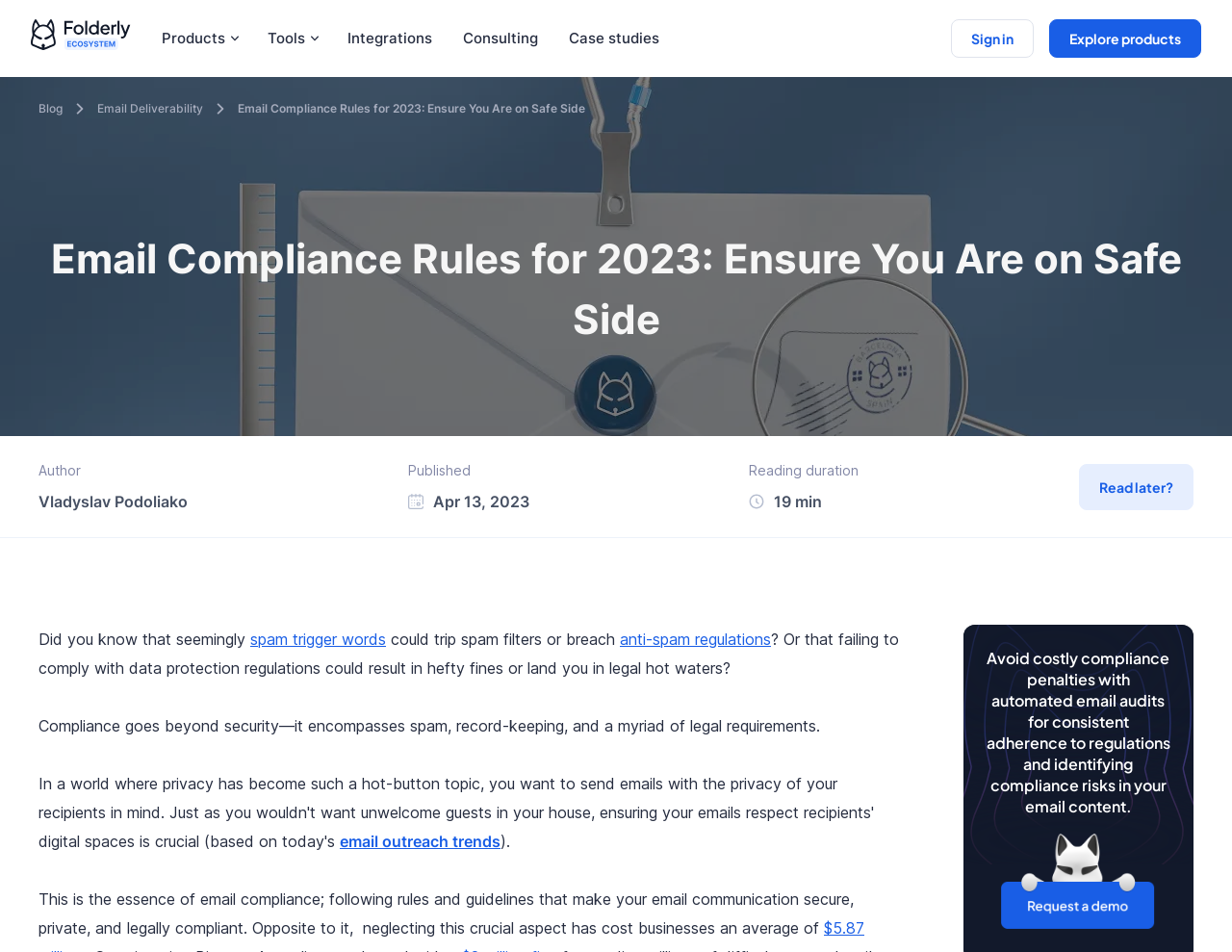What is the topic of the article?
Examine the image and give a concise answer in one word or a short phrase.

Email compliance